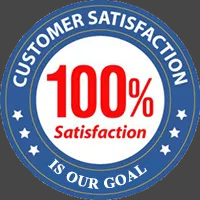What is written along the upper and lower arcs of the badge?
Look at the screenshot and provide an in-depth answer.

The phrase 'CUSTOMER SATISFACTION IS OUR GOAL' is elegantly inscribed along the upper and lower arcs of the badge, which conveys a strong assurance to clients that their happiness and satisfaction are the top priorities of the service being offered.